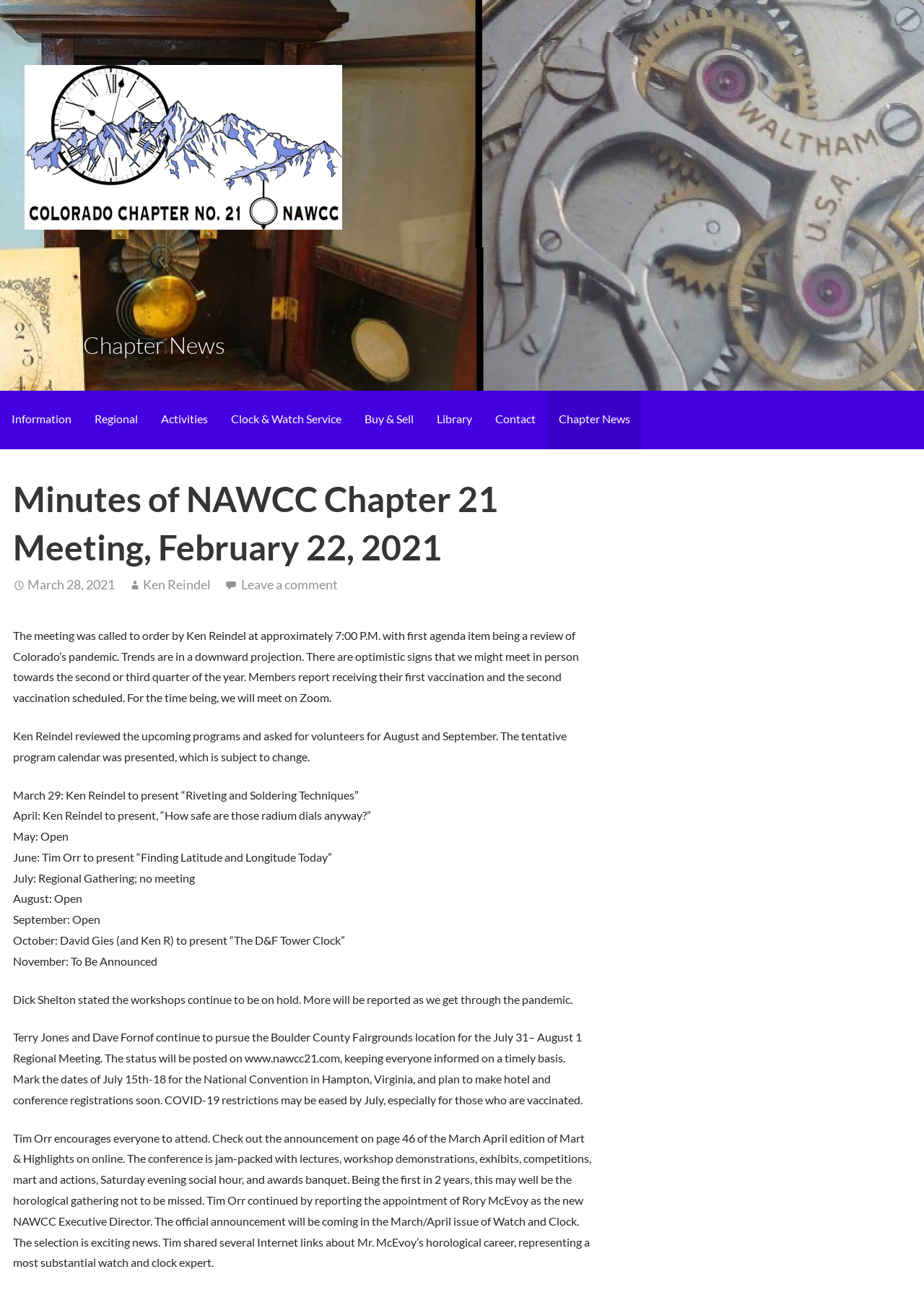Refer to the image and provide a thorough answer to this question:
What is the name of the chapter?

The name of the chapter can be found in the link at the top of the page, which says 'NAWCC Chapter 21'. This link is also an image, which suggests that it is a logo or a banner for the chapter.